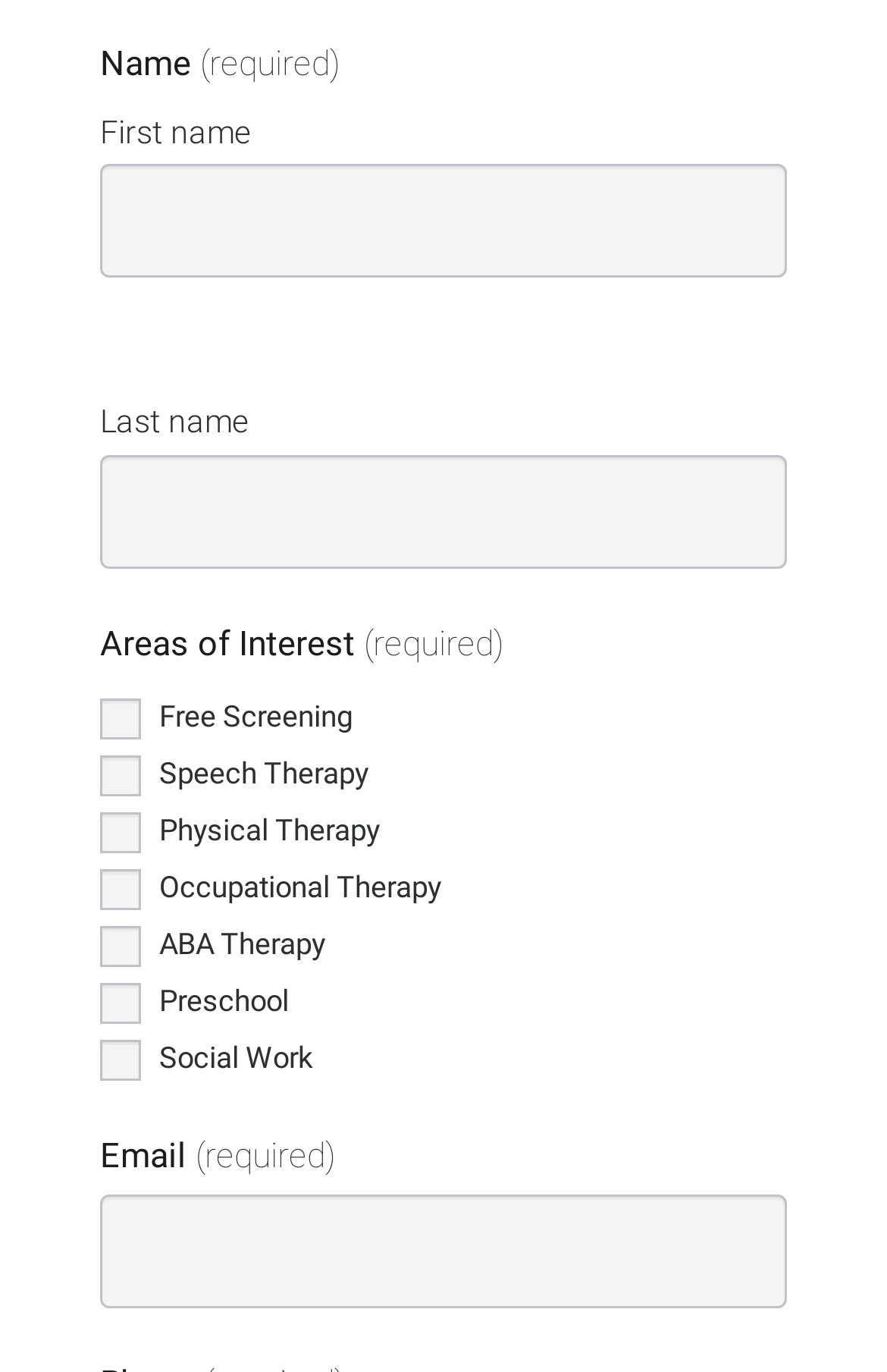Locate the bounding box coordinates of the segment that needs to be clicked to meet this instruction: "Input email".

[0.113, 0.871, 0.887, 0.954]